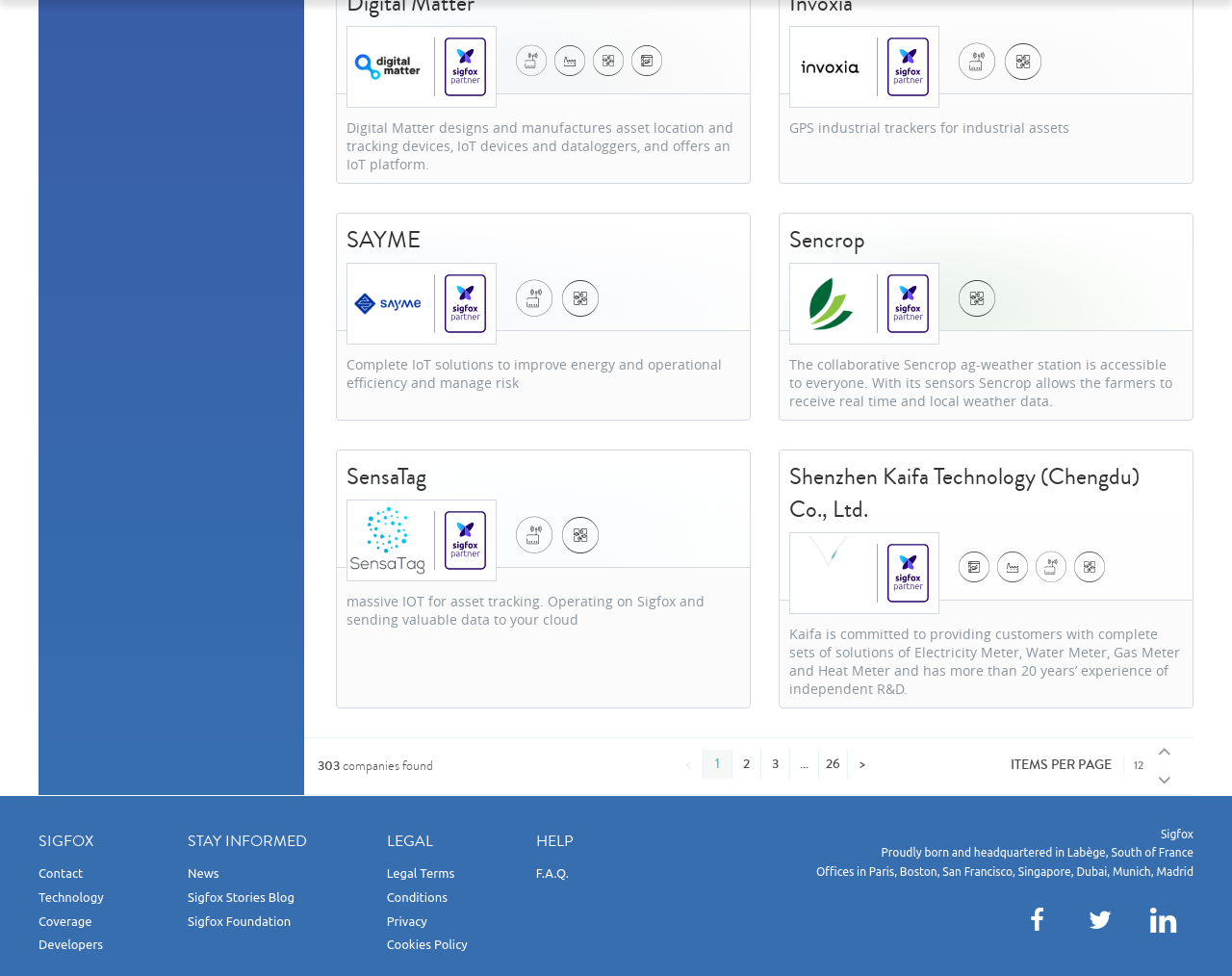Locate the coordinates of the bounding box for the clickable region that fulfills this instruction: "Change items per page".

[0.912, 0.764, 0.95, 0.806]